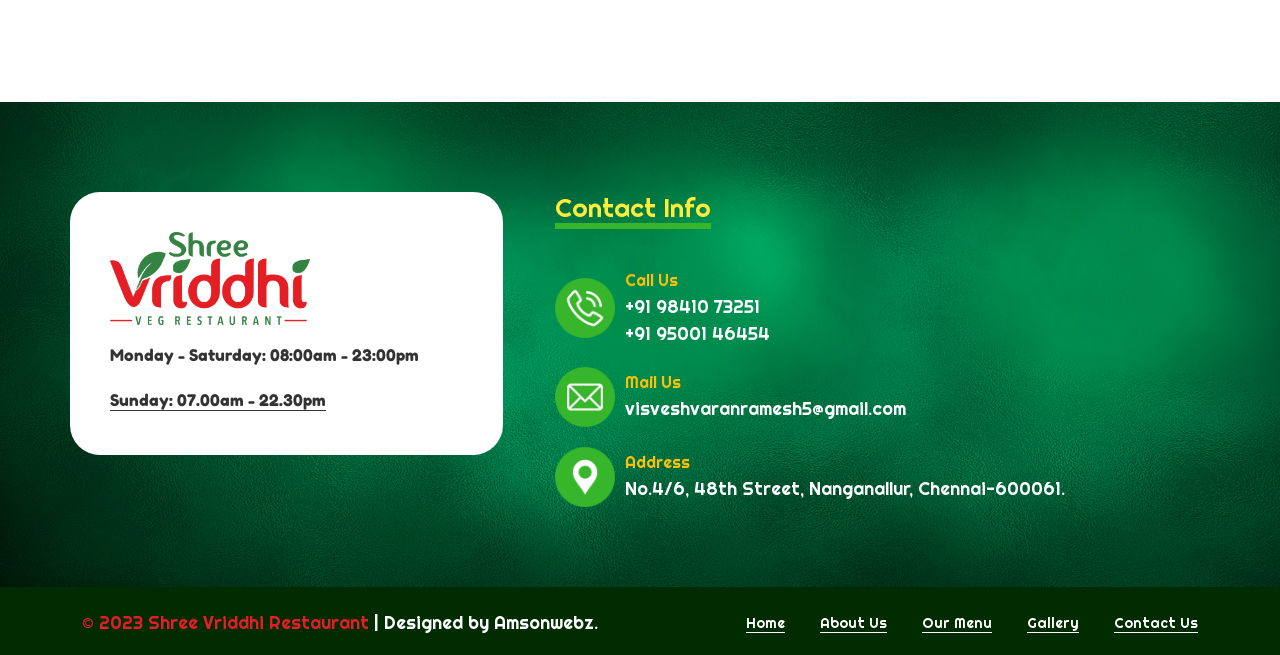Locate the bounding box coordinates of the clickable element to fulfill the following instruction: "Go to the About Us page". Provide the coordinates as four float numbers between 0 and 1 in the format [left, top, right, bottom].

[0.641, 0.937, 0.693, 0.966]